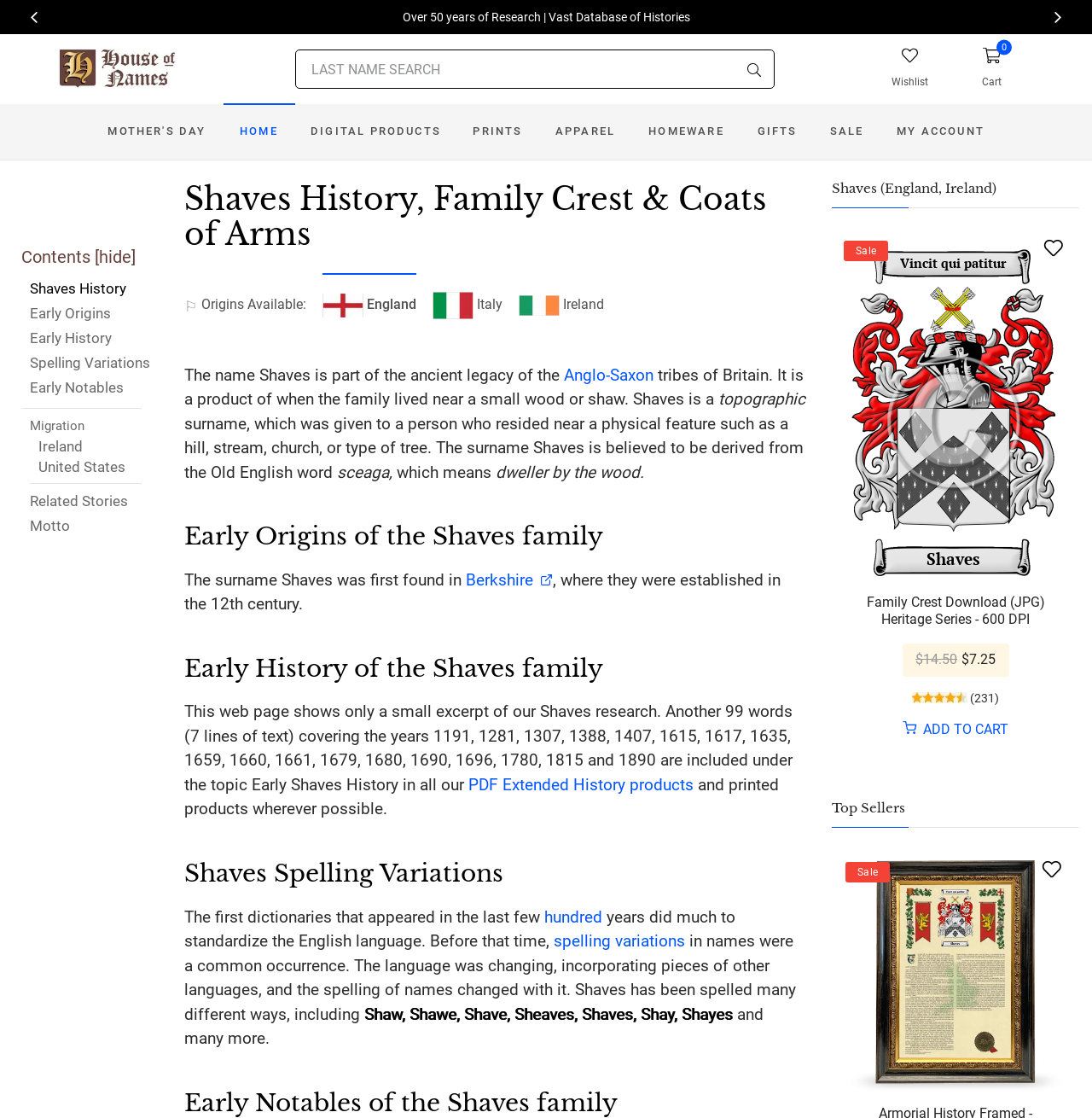What is the topic of the Early Origins section?
Please answer using one word or phrase, based on the screenshot.

Berkshire